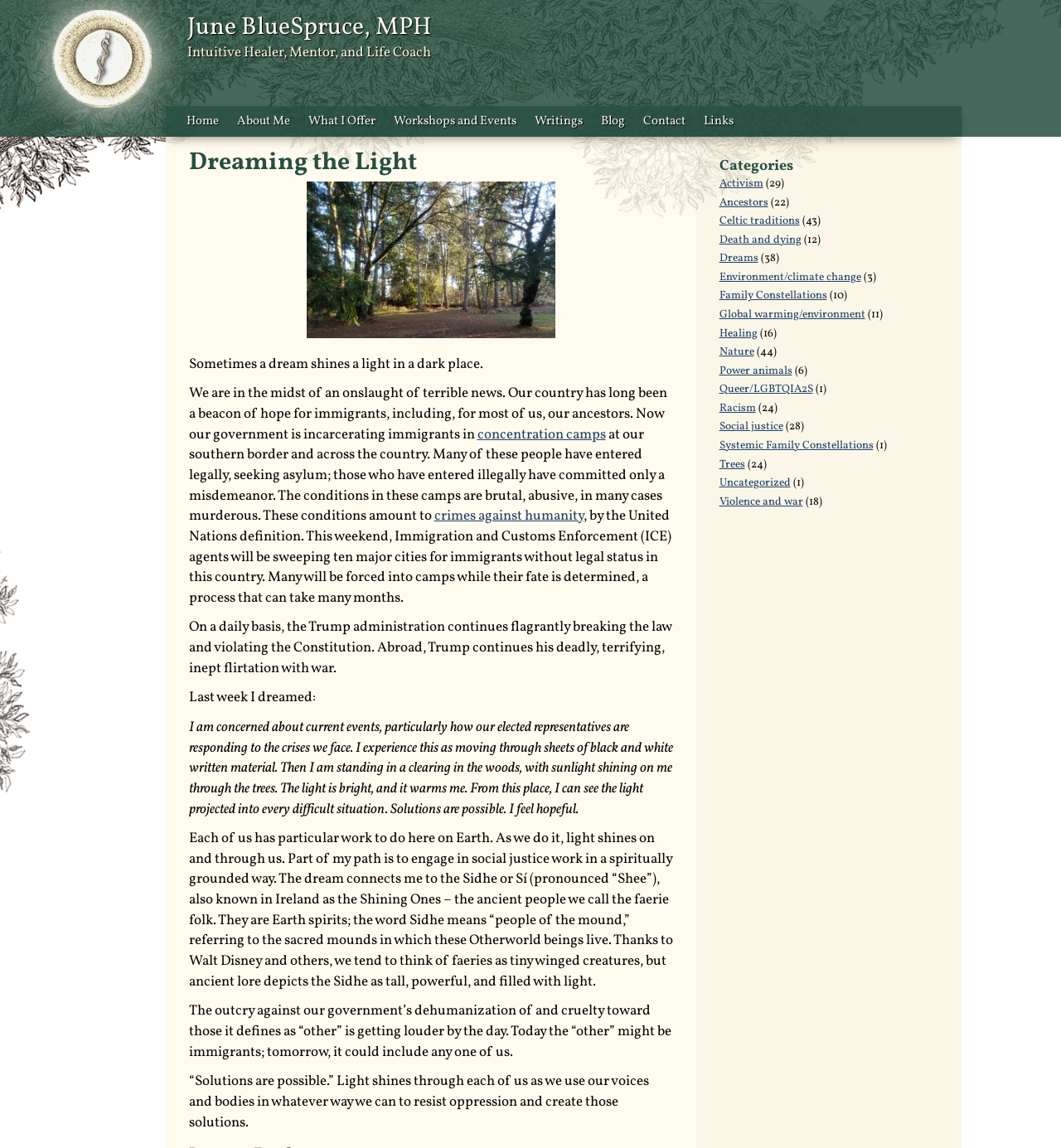What is the name of the ancient people mentioned in the blog post? Based on the screenshot, please respond with a single word or phrase.

Sidhe or Sí